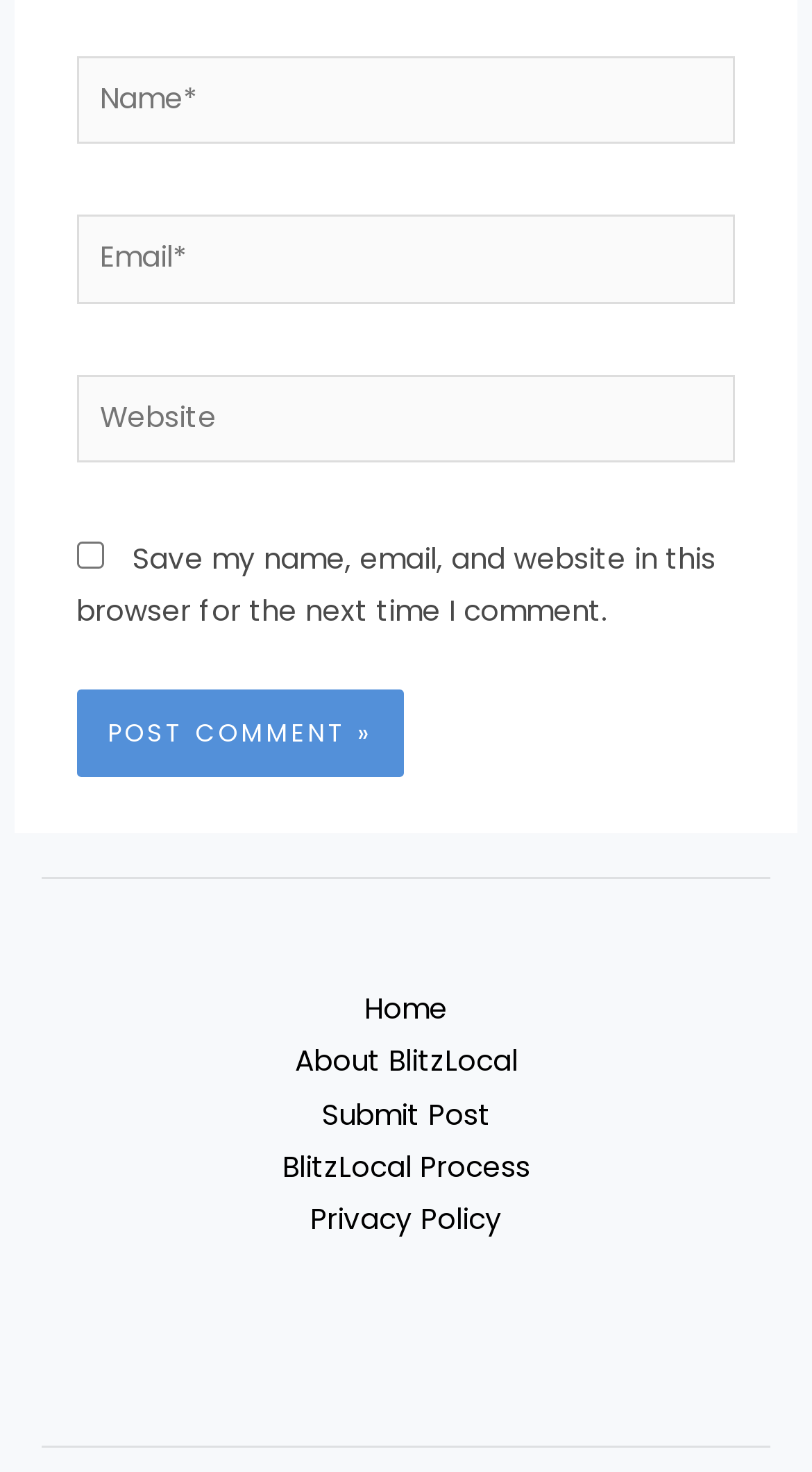Is the 'Email*' field required?
Answer the question with a single word or phrase, referring to the image.

Yes